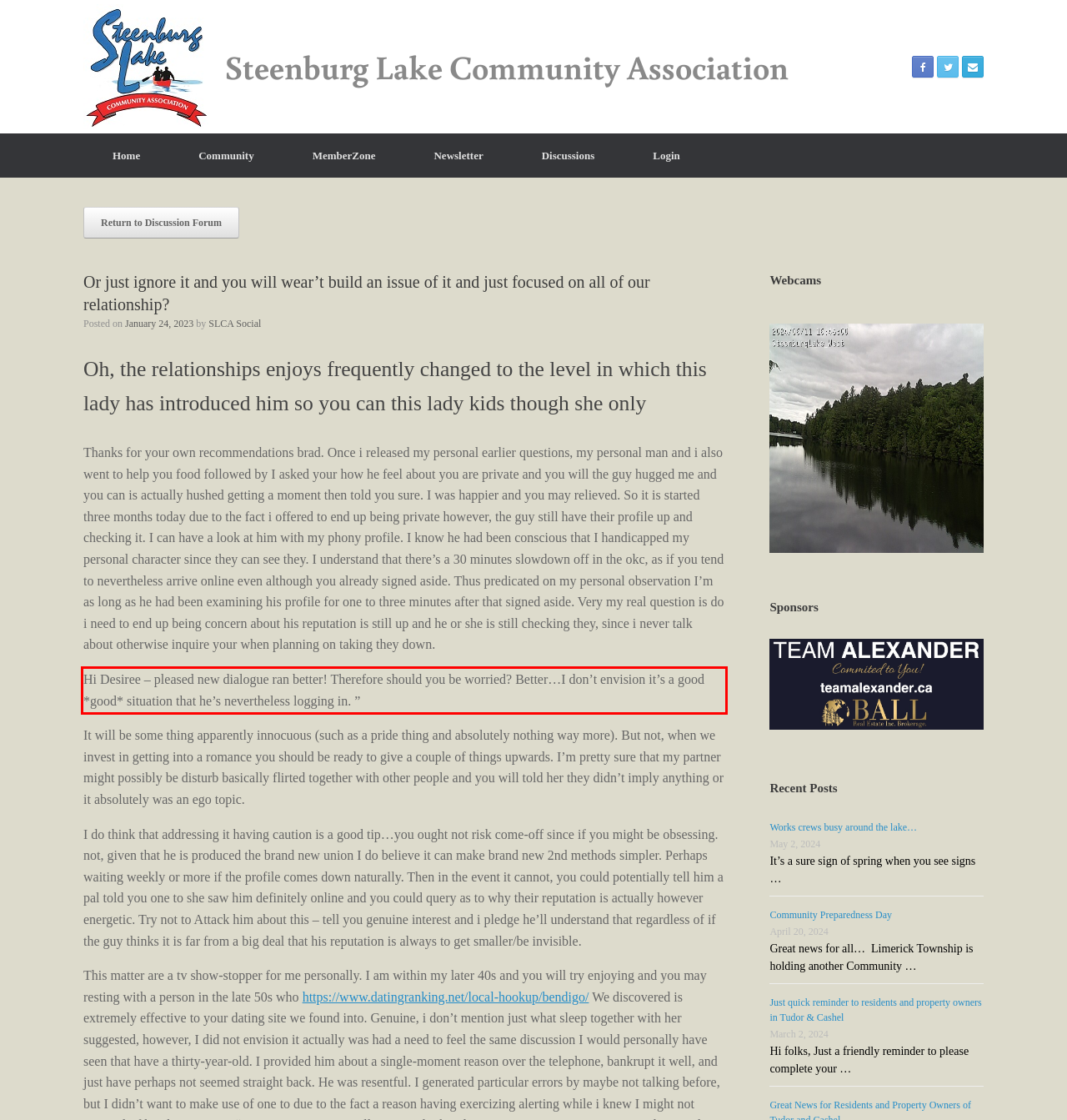Please perform OCR on the text within the red rectangle in the webpage screenshot and return the text content.

Hi Desiree – pleased new dialogue ran better! Therefore should you be worried? Better…I don’t envision it’s a good *good* situation that he’s nevertheless logging in. ”